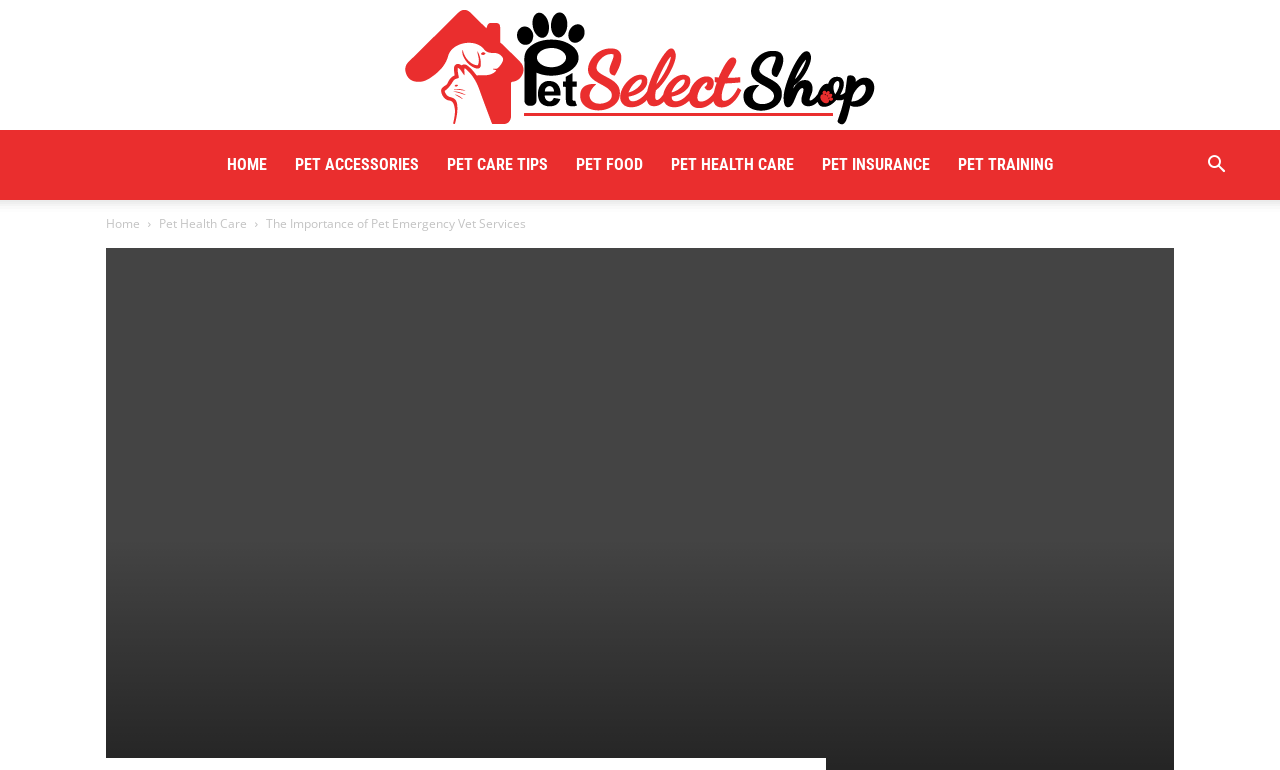Create a full and detailed caption for the entire webpage.

The webpage is about pet care and health, with a focus on the importance of pet emergency vet services. At the top left of the page, there is a link to "A Shop Your Pet's All Natural Life". Below this, there is a row of links to different sections of the website, including "HOME", "PET ACCESSORIES", "PET CARE TIPS", "PET FOOD", "PET HEALTH CARE", "PET INSURANCE", and "PET TRAINING". These links are positioned horizontally, with "HOME" on the left and "PET TRAINING" on the right.

On the top right of the page, there is a search button. Below the search button, there are three links: "Home", "Pet Health Care", and a title "The Importance of Pet Emergency Vet Services", which is likely the main topic of the page. The title is centered and takes up more space than the other two links.

Overall, the webpage appears to be a resource for pet owners, providing access to various topics related to pet care and health, with a focus on emergency vet services.